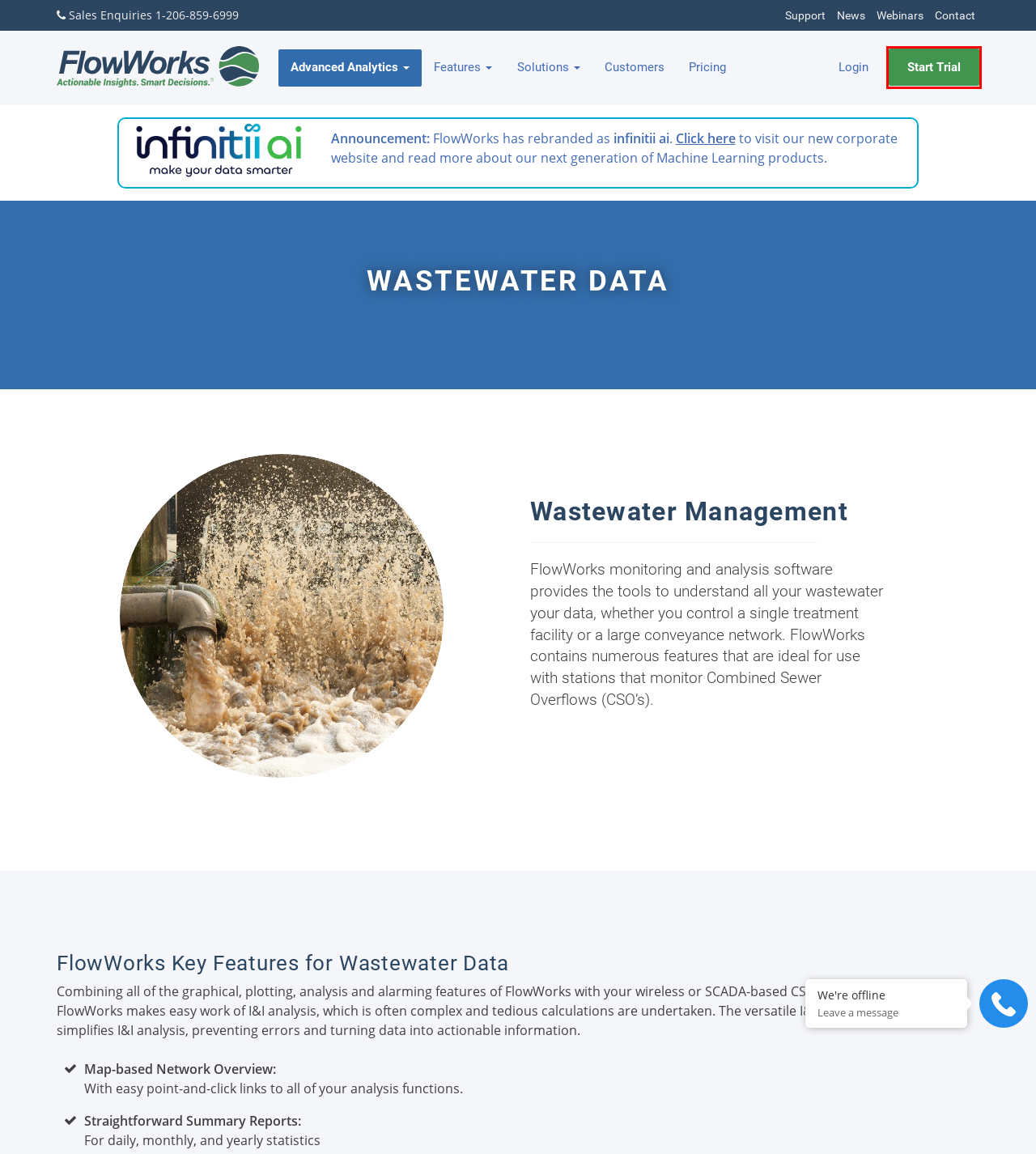A screenshot of a webpage is given, featuring a red bounding box around a UI element. Please choose the webpage description that best aligns with the new webpage after clicking the element in the bounding box. These are the descriptions:
A. Pricing – FlowWorks
B. Start Trial – FlowWorks
C. Customers – FlowWorks
D. Login - FlowWorks
E. News – FlowWorks
F. Webinars – FlowWorks
G. Contact – FlowWorks
H. FlowWorks – Know your data

B